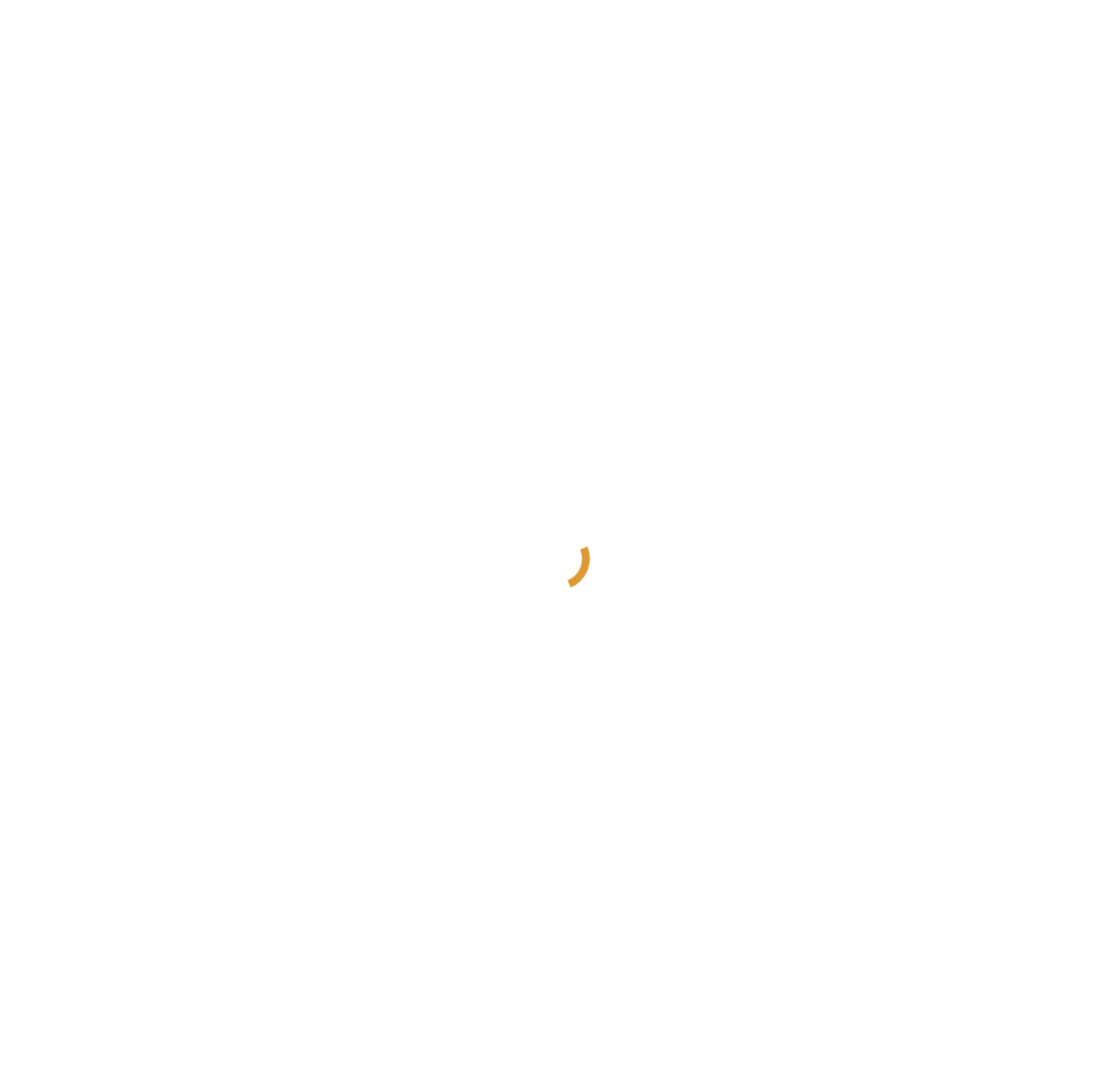Please find and generate the text of the main header of the webpage.

Effective Tips To Reduce The Physiological Impact Of Dyssomnia